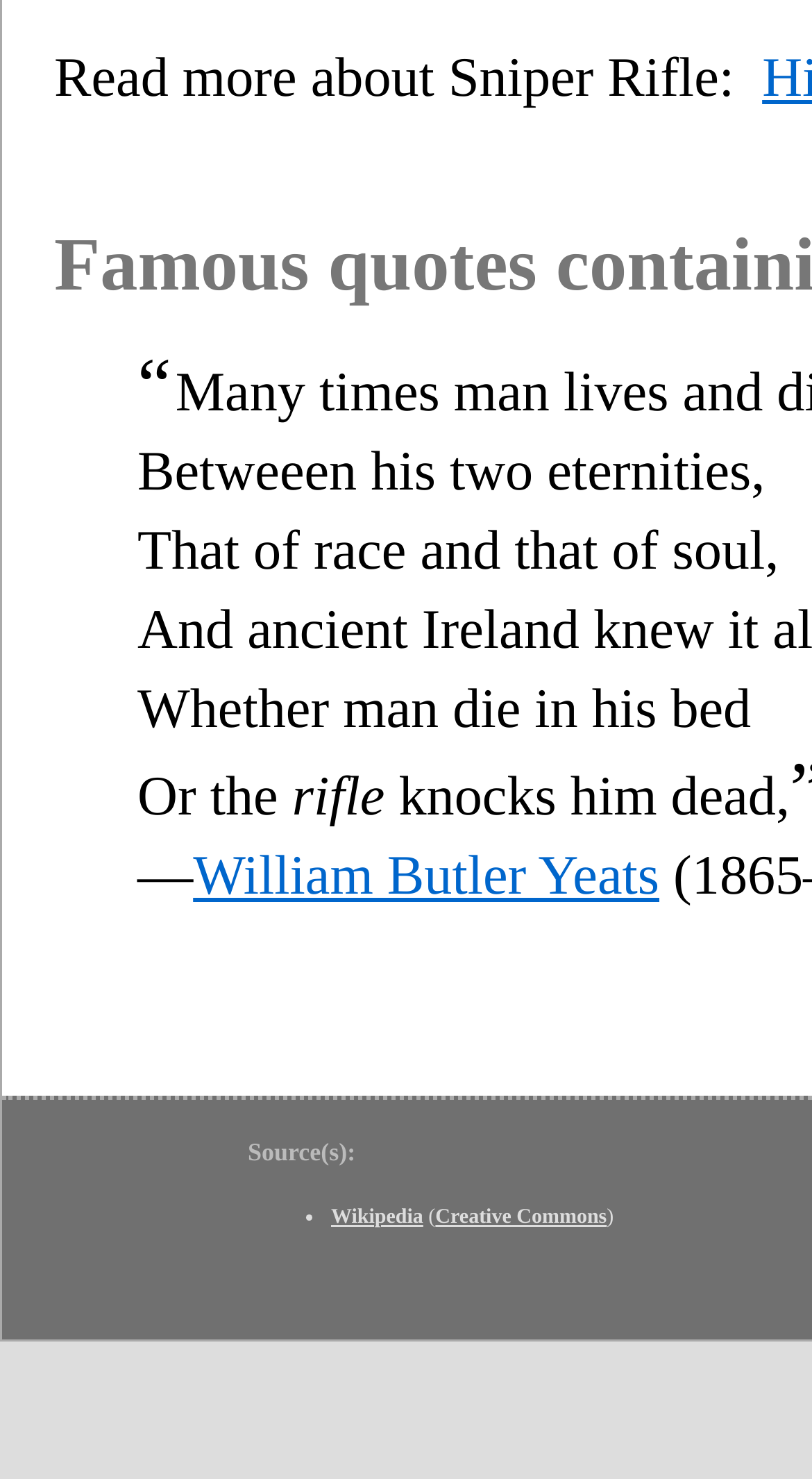Bounding box coordinates should be in the format (top-left x, top-left y, bottom-right x, bottom-right y) and all values should be floating point numbers between 0 and 1. Determine the bounding box coordinate for the UI element described as: Comment

None